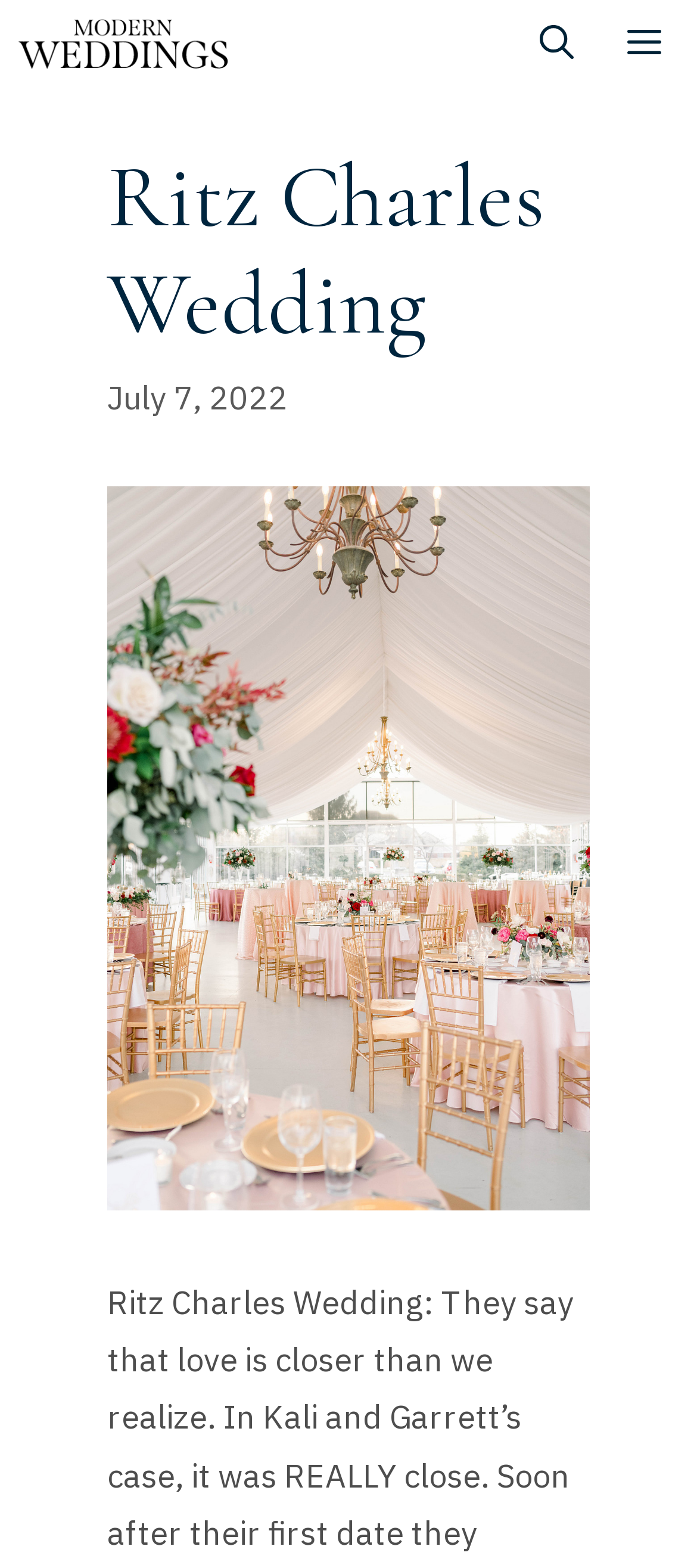Provide a one-word or short-phrase answer to the question:
What is the date of the wedding?

July 7, 2022